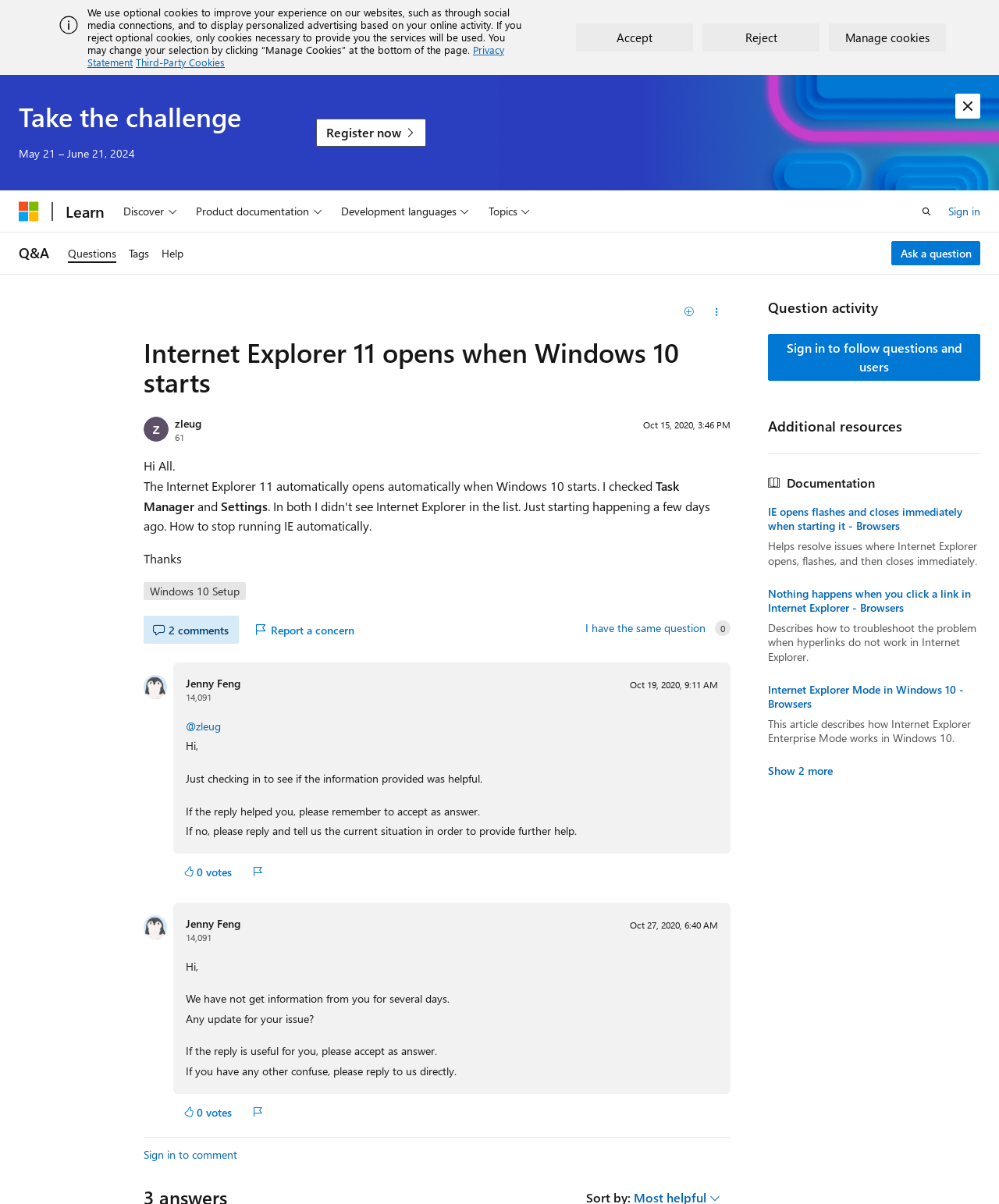Who asked the question?
Answer the question with detailed information derived from the image.

The question was asked by a user named zleug, as indicated by the link 'zleug' with the reputation points '61'.